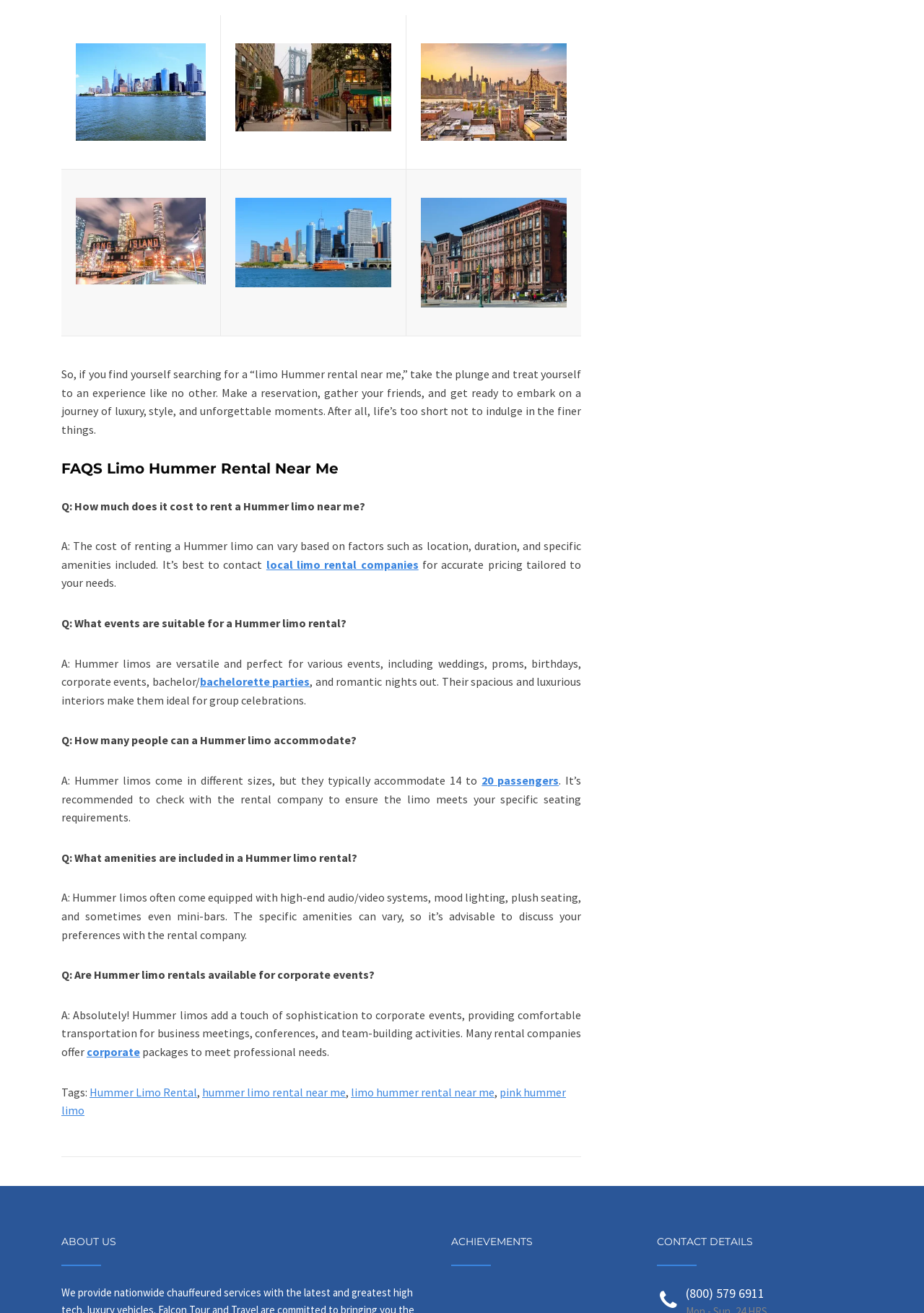Given the description local limo rental companies, predict the bounding box coordinates of the UI element. Ensure the coordinates are in the format (top-left x, top-left y, bottom-right x, bottom-right y) and all values are between 0 and 1.

[0.288, 0.424, 0.453, 0.435]